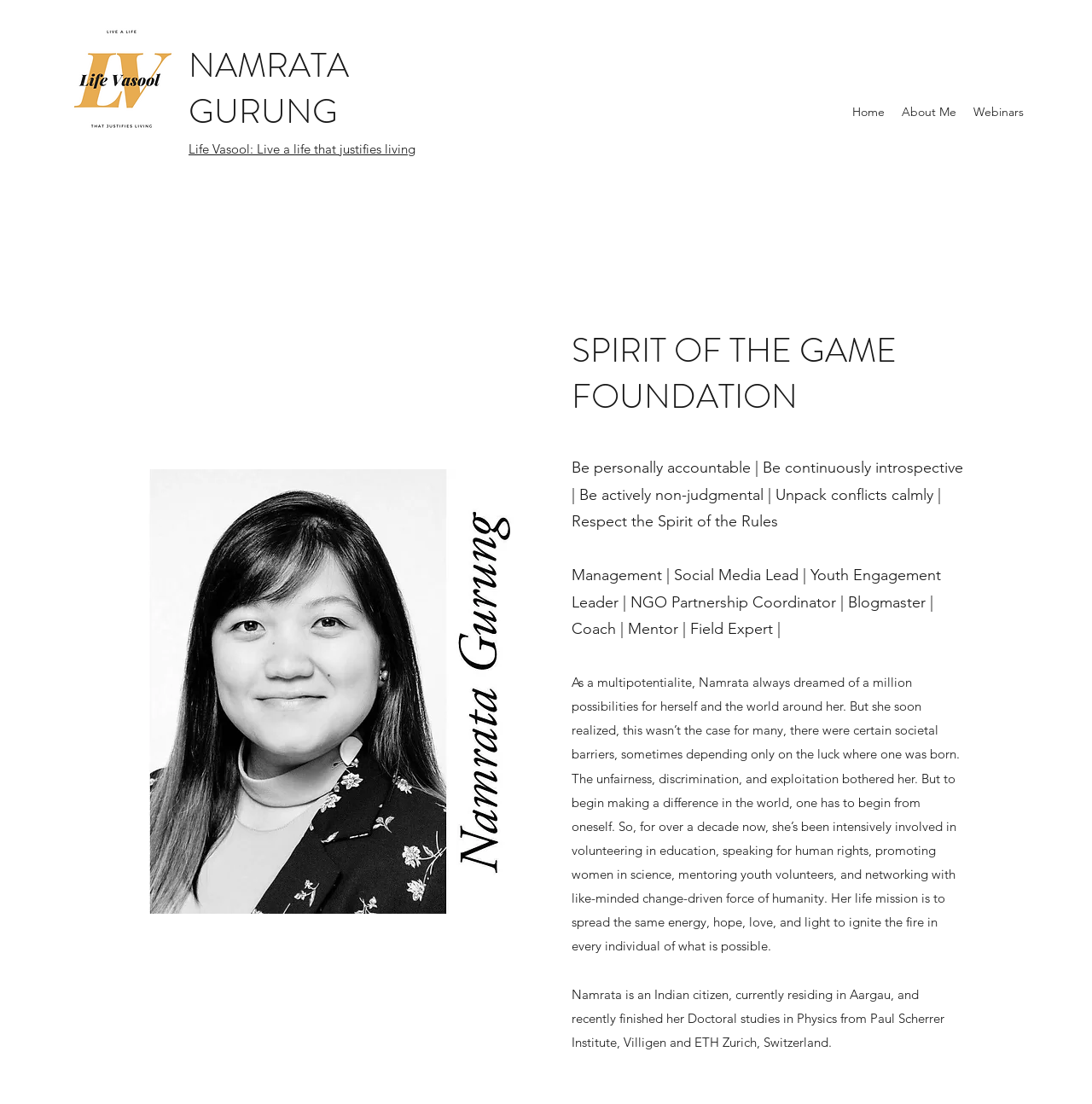What is the name of the foundation?
Kindly give a detailed and elaborate answer to the question.

I found the answer by looking at the heading element with the text 'SPIRIT OF THE GAME FOUNDATION' which is a prominent element on the webpage, indicating that it is the name of the foundation.